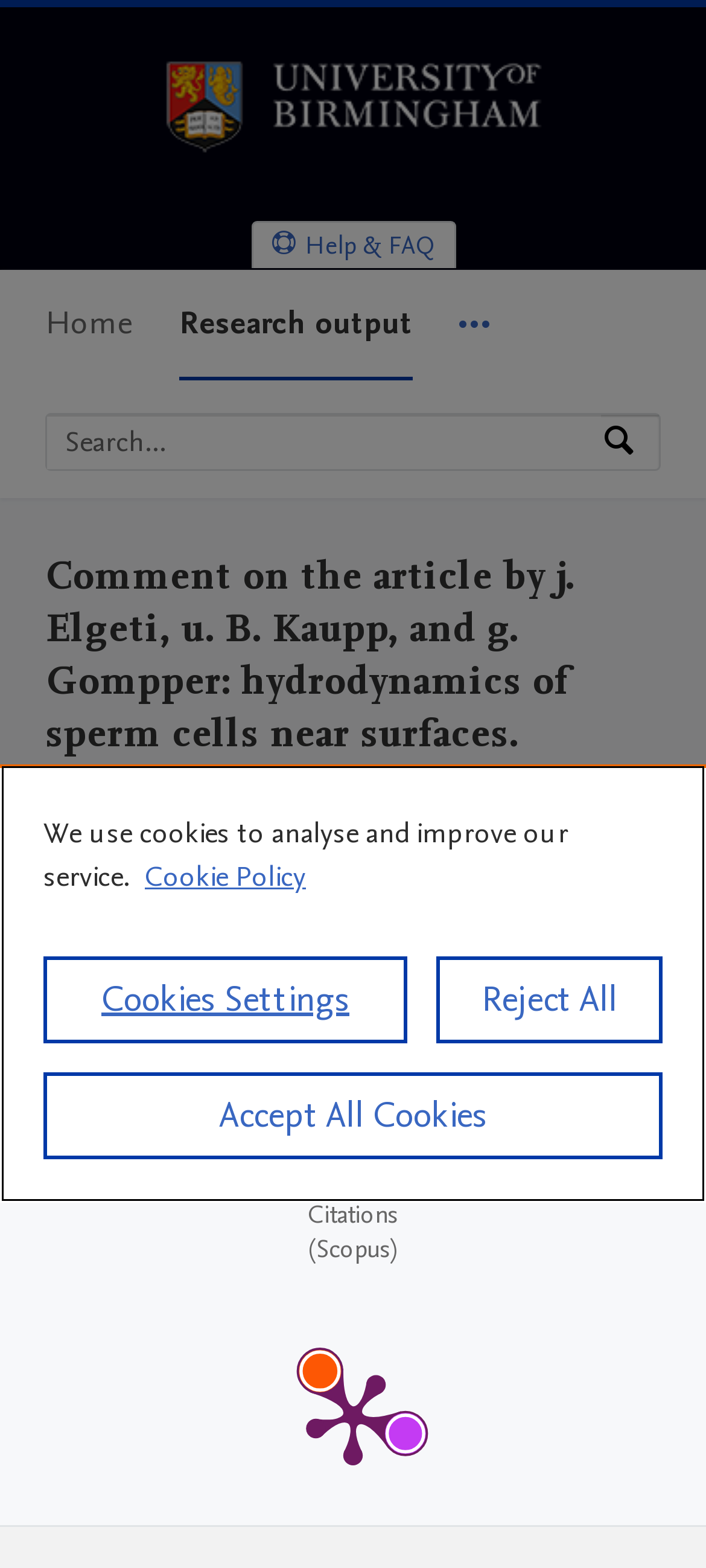How many citations are mentioned? Analyze the screenshot and reply with just one word or a short phrase.

13